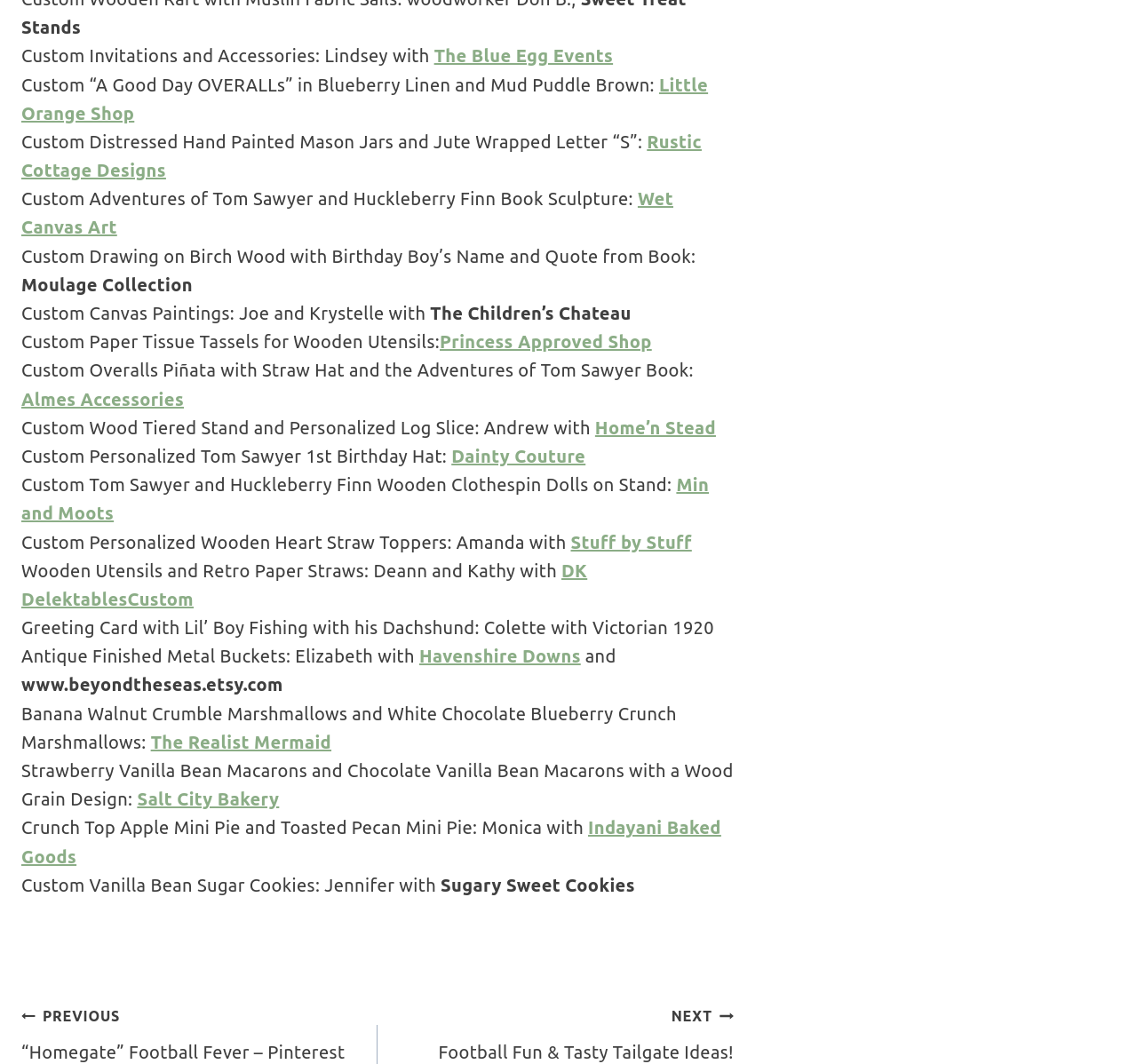For the following element description, predict the bounding box coordinates in the format (top-left x, top-left y, bottom-right x, bottom-right y). All values should be floating point numbers between 0 and 1. Description: The Blue Egg Events

[0.382, 0.043, 0.539, 0.062]